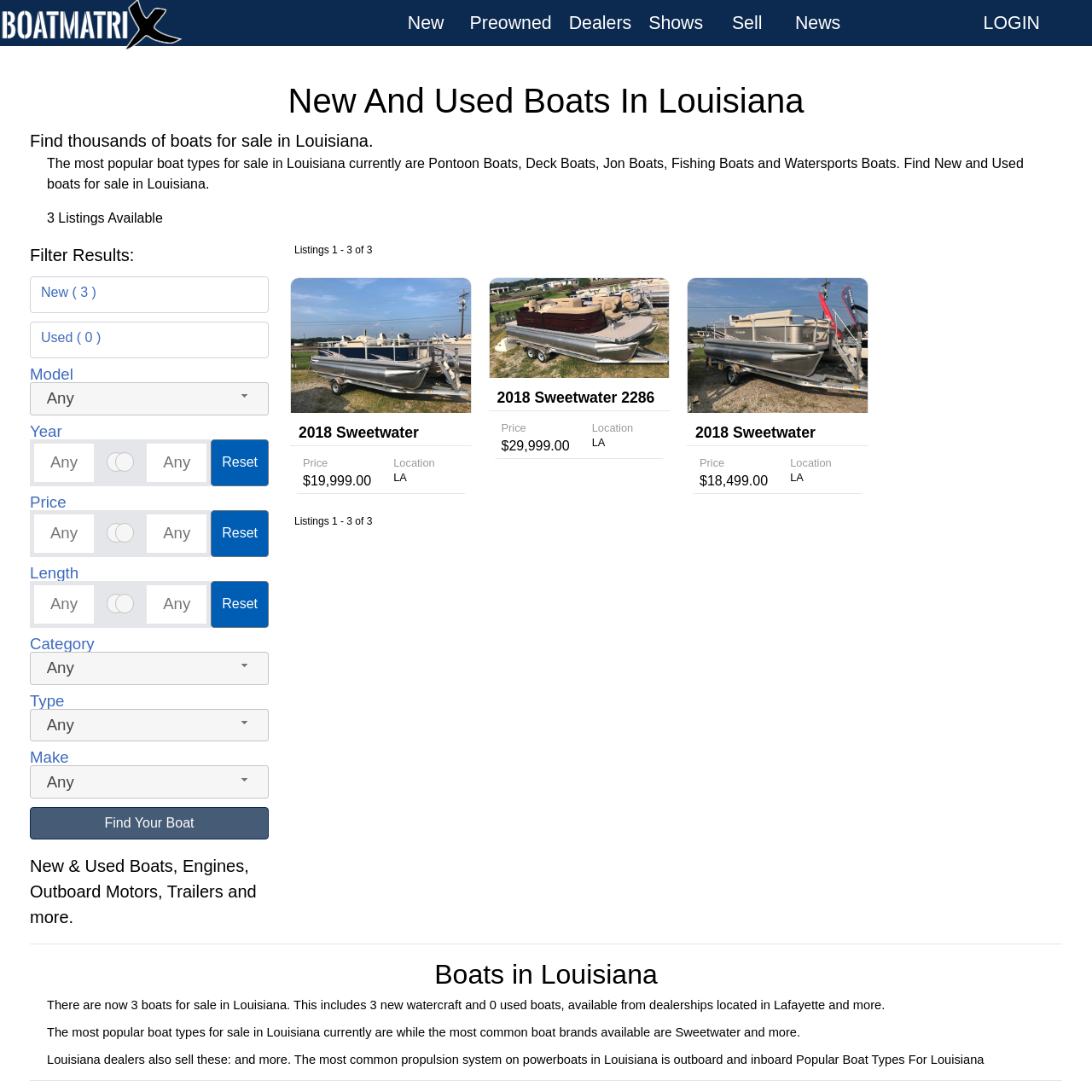Please locate the bounding box coordinates of the element that needs to be clicked to achieve the following instruction: "Select a model from the dropdown". The coordinates should be four float numbers between 0 and 1, i.e., [left, top, right, bottom].

[0.027, 0.35, 0.246, 0.38]